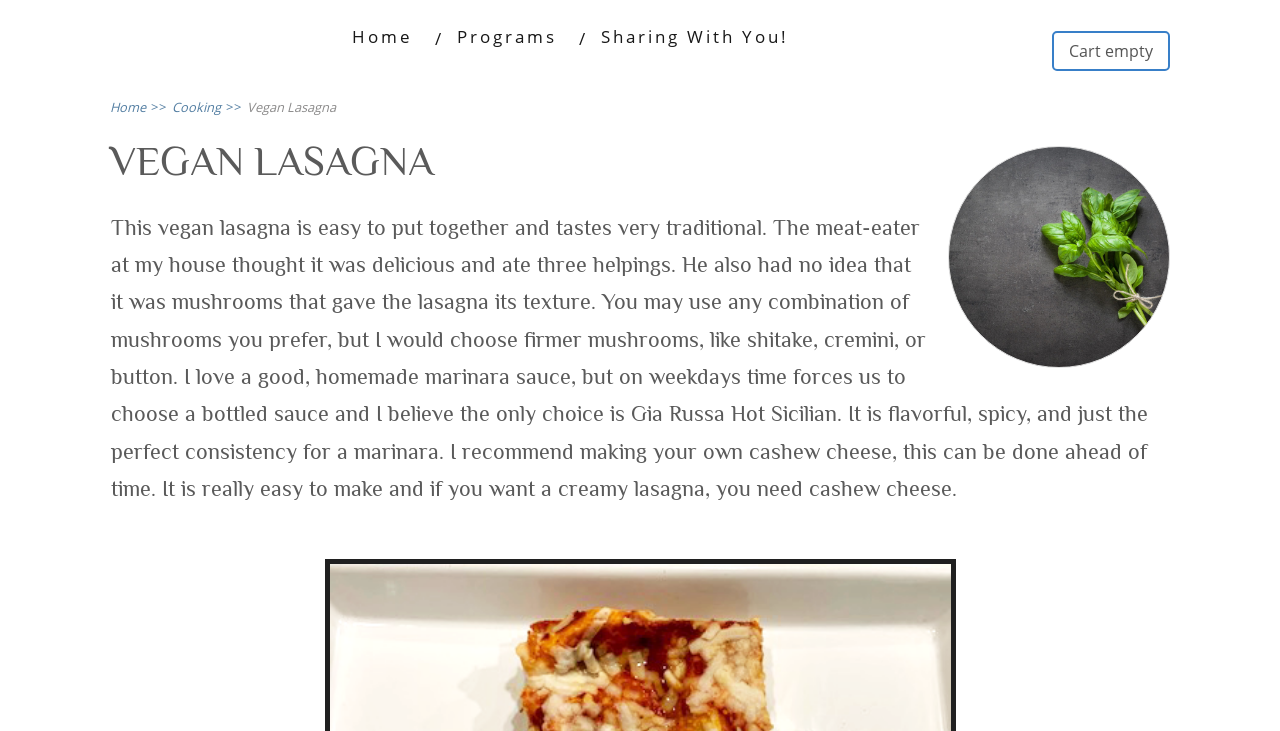Describe all the visual and textual components of the webpage comprehensively.

The webpage is about a vegan lasagna recipe. At the top, there is a navigation menu with links to "Cart empty", "Home", "Programs", and "Sharing With You!". Below the navigation menu, there is a breadcrumb trail with links to "Home >>" and "Cooking >>". 

To the right of the breadcrumb trail, the title "Vegan Lasagna" is displayed prominently. Below the title, a heading "VEGAN LASAGNA" is centered. 

The main content of the webpage is a paragraph of text that describes the vegan lasagna recipe. The text is positioned below the title and heading, and it occupies most of the webpage. The text explains that the recipe is easy to make and tastes traditional, and it provides some tips and recommendations for ingredients and preparation.